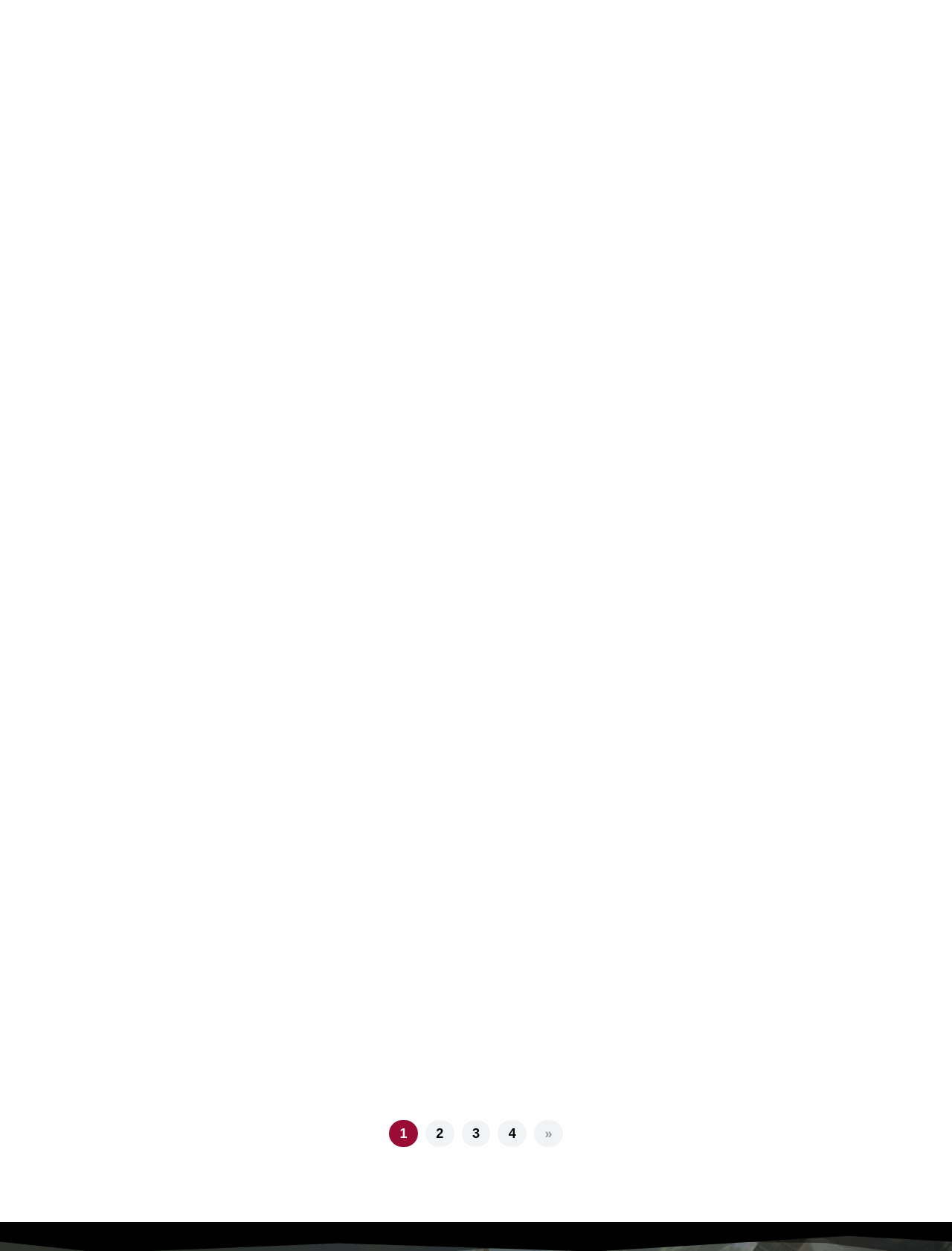What is the topic of the main article?
Please provide a detailed and comprehensive answer to the question.

The main article's heading is '13 D&D Forest Monsters for Your Campaign', which suggests that the topic is about forest monsters in the context of Dungeons and Dragons.